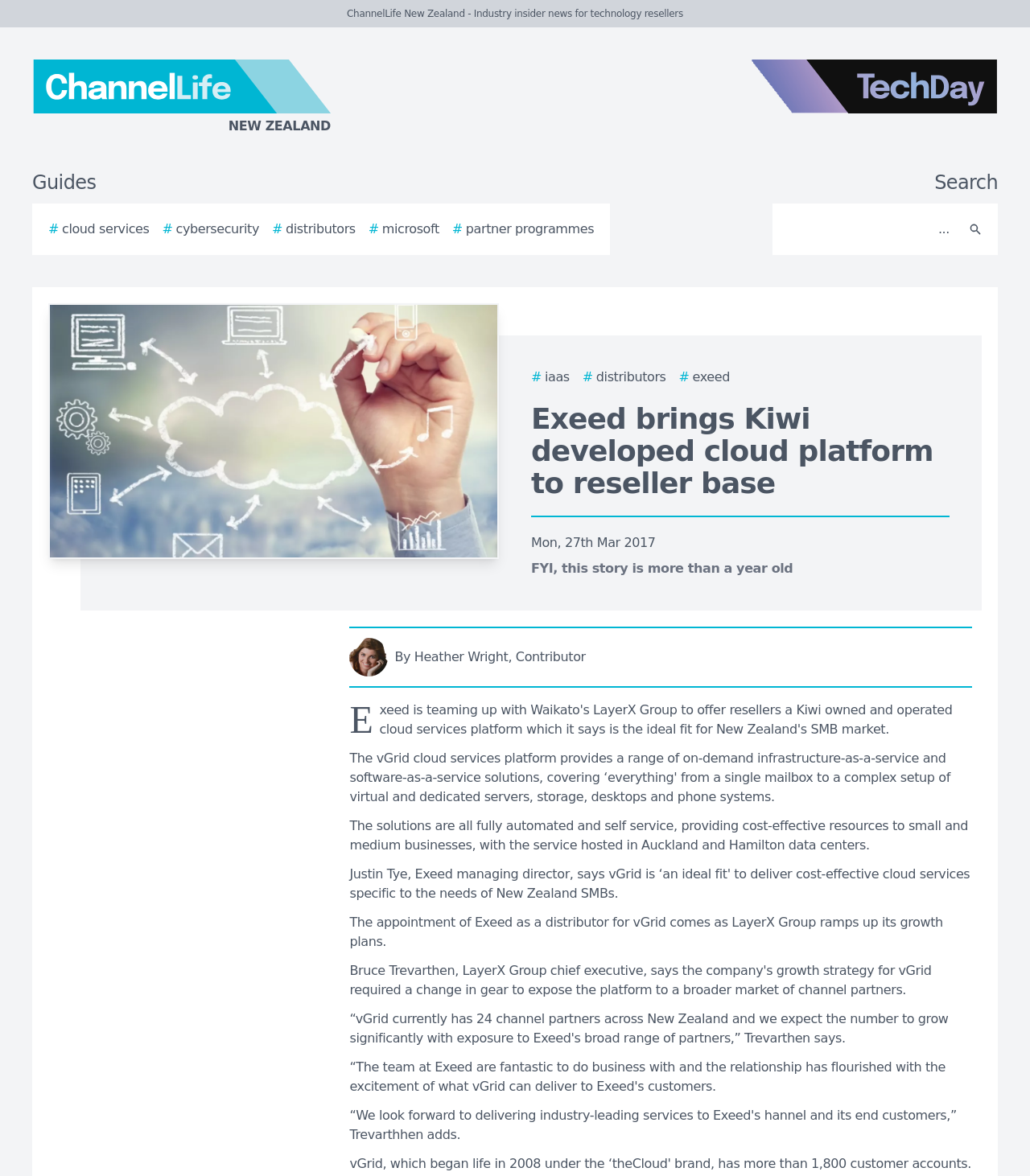Please identify the webpage's heading and generate its text content.

Exeed brings Kiwi developed cloud platform to reseller base